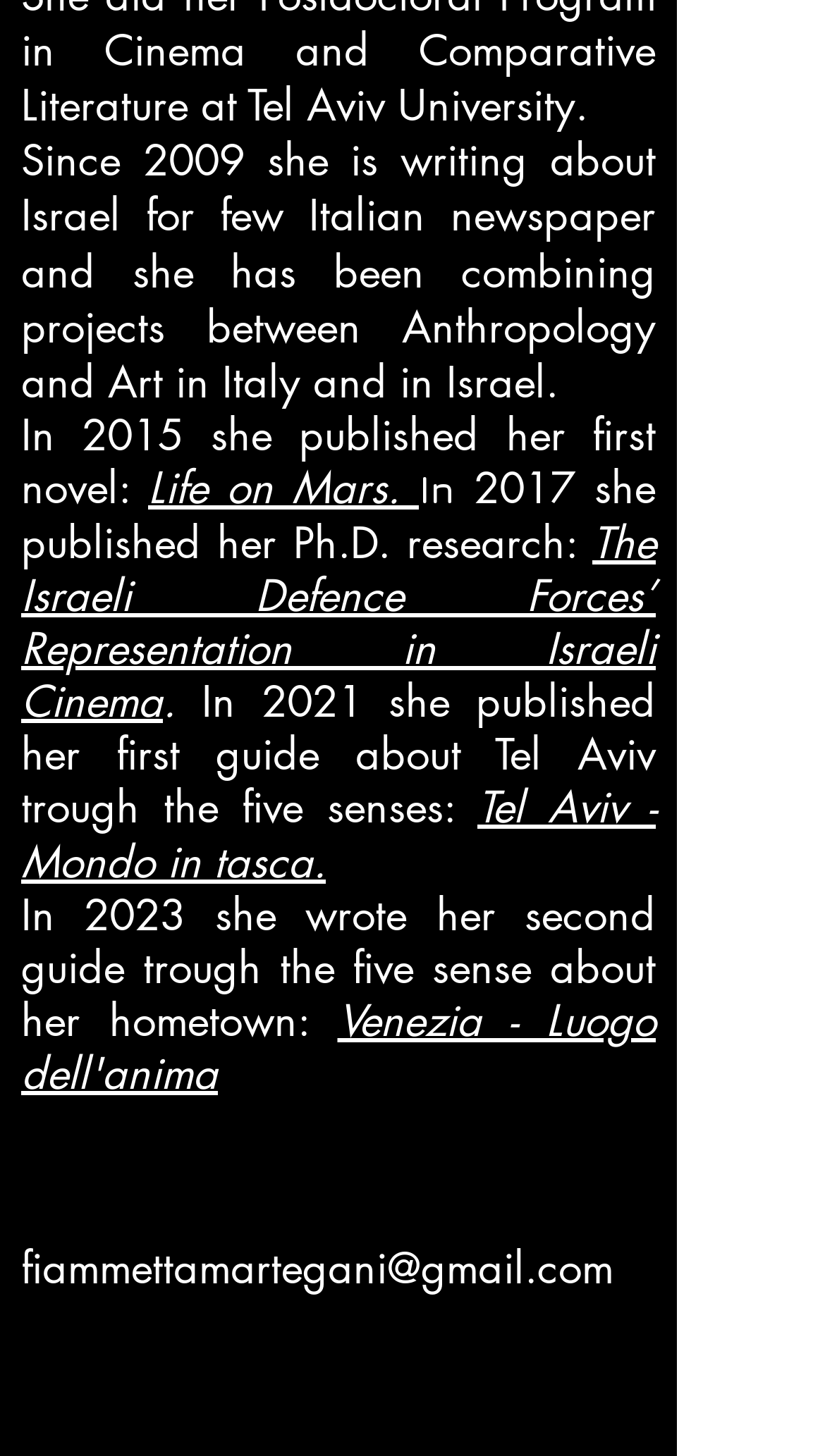Identify the bounding box coordinates of the clickable region to carry out the given instruction: "Click the NLA Silk Knot Bag link".

None